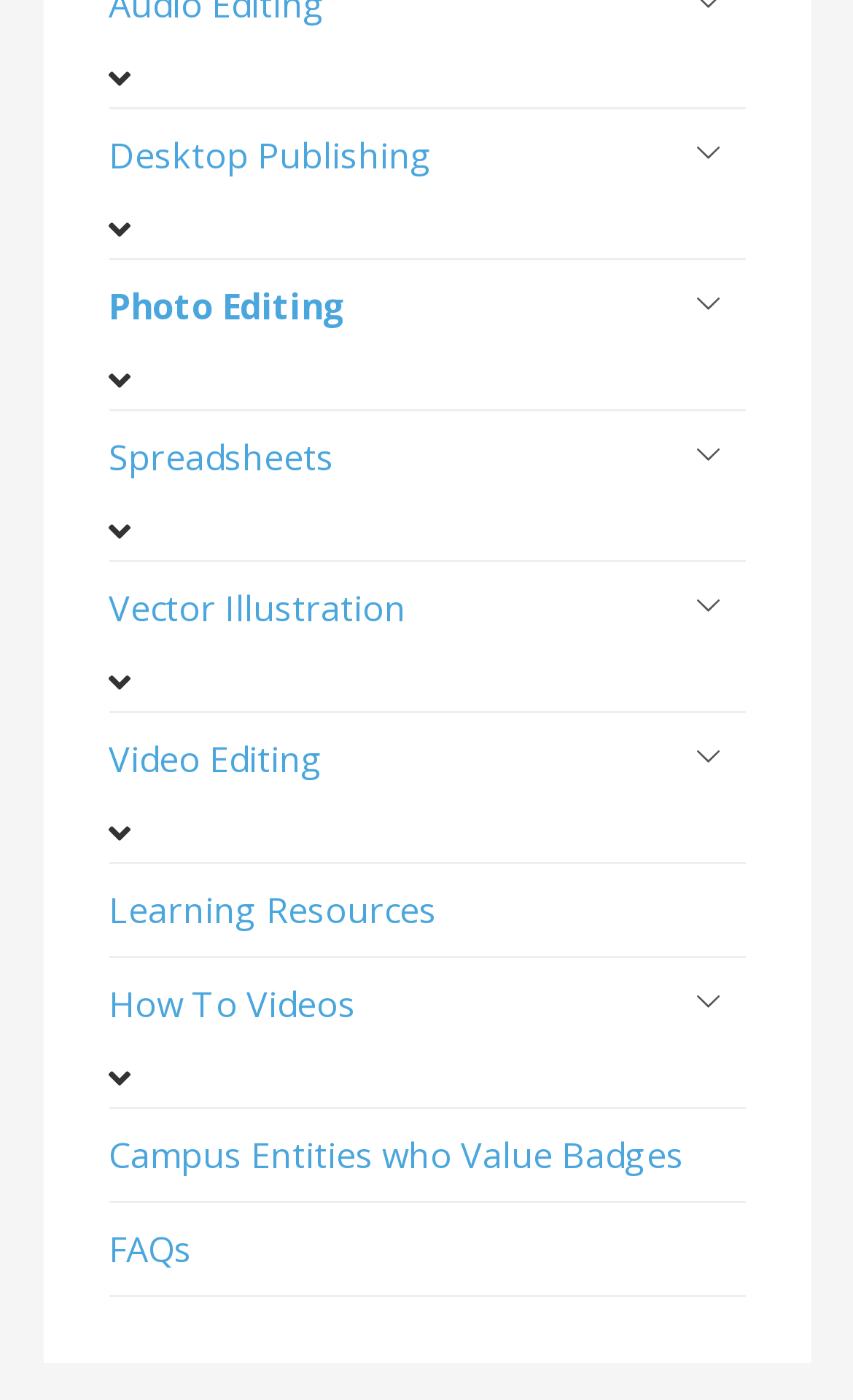Answer the following query concisely with a single word or phrase:
What is the topic of the third link?

Spreadsheets